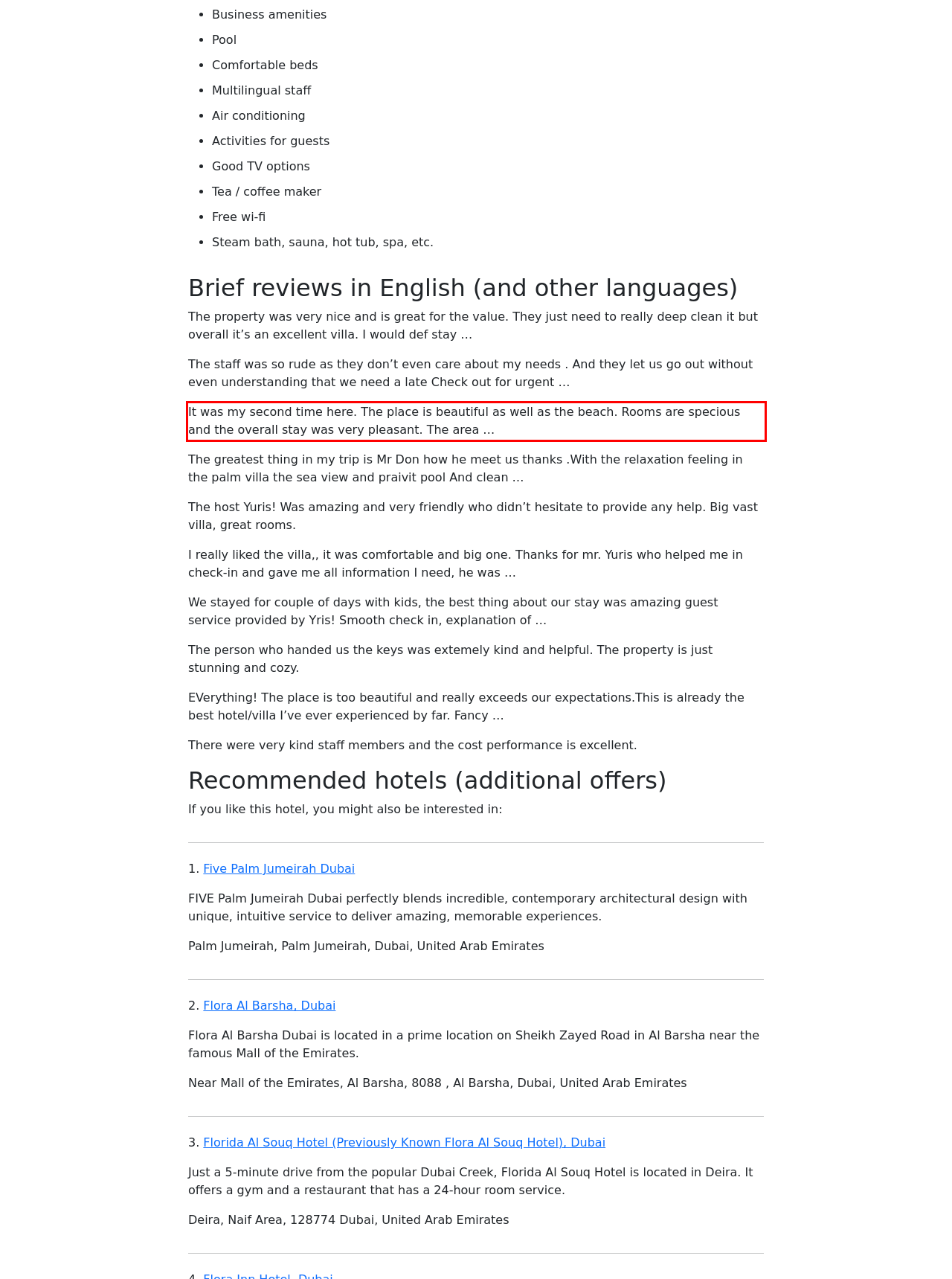Look at the webpage screenshot and recognize the text inside the red bounding box.

It was my second time here. The place is beautiful as well as the beach. Rooms are specious and the overall stay was very pleasant. The area …